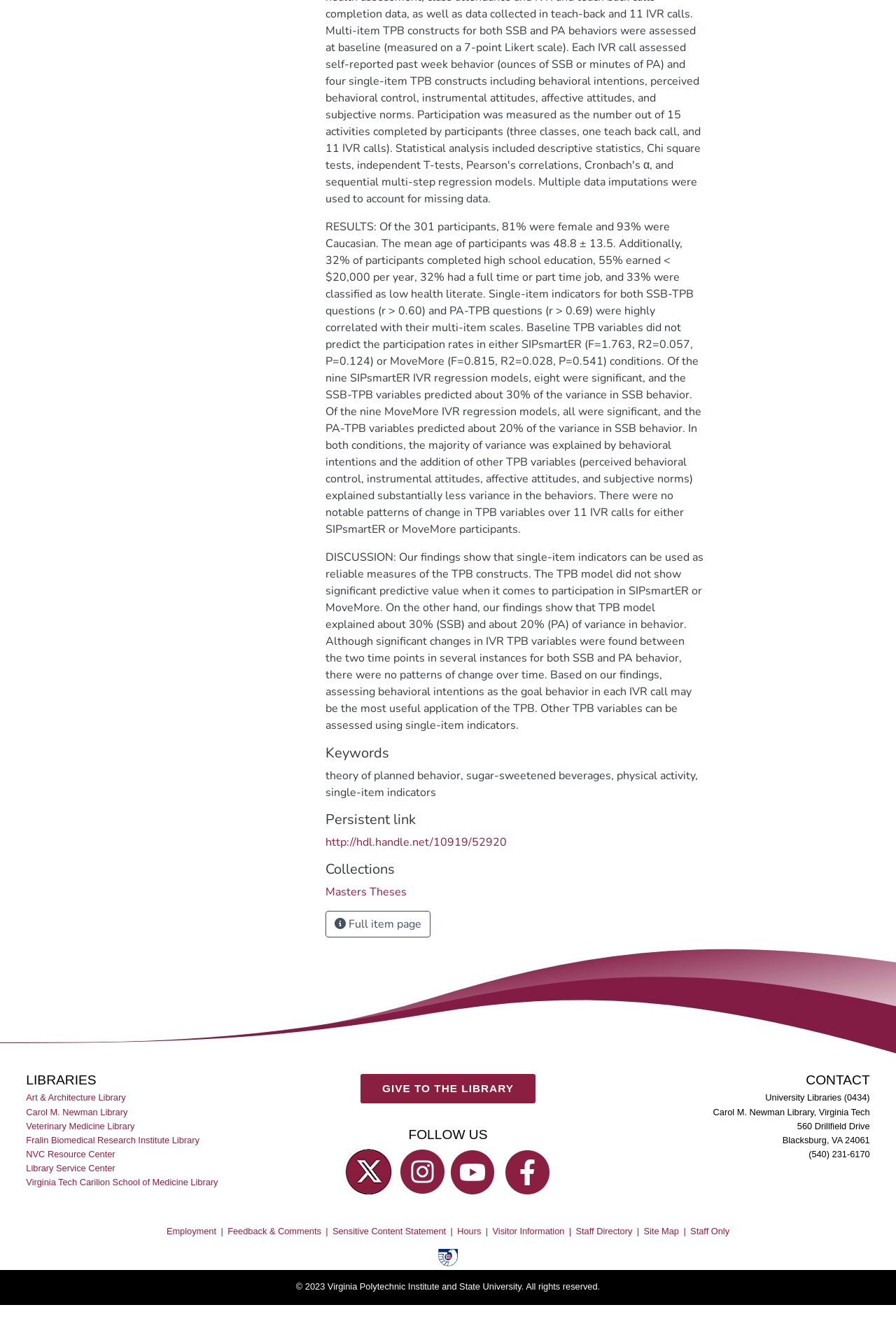Determine the bounding box coordinates of the region I should click to achieve the following instruction: "Contact the University Libraries". Ensure the bounding box coordinates are four float numbers between 0 and 1, i.e., [left, top, right, bottom].

[0.854, 0.828, 0.971, 0.836]